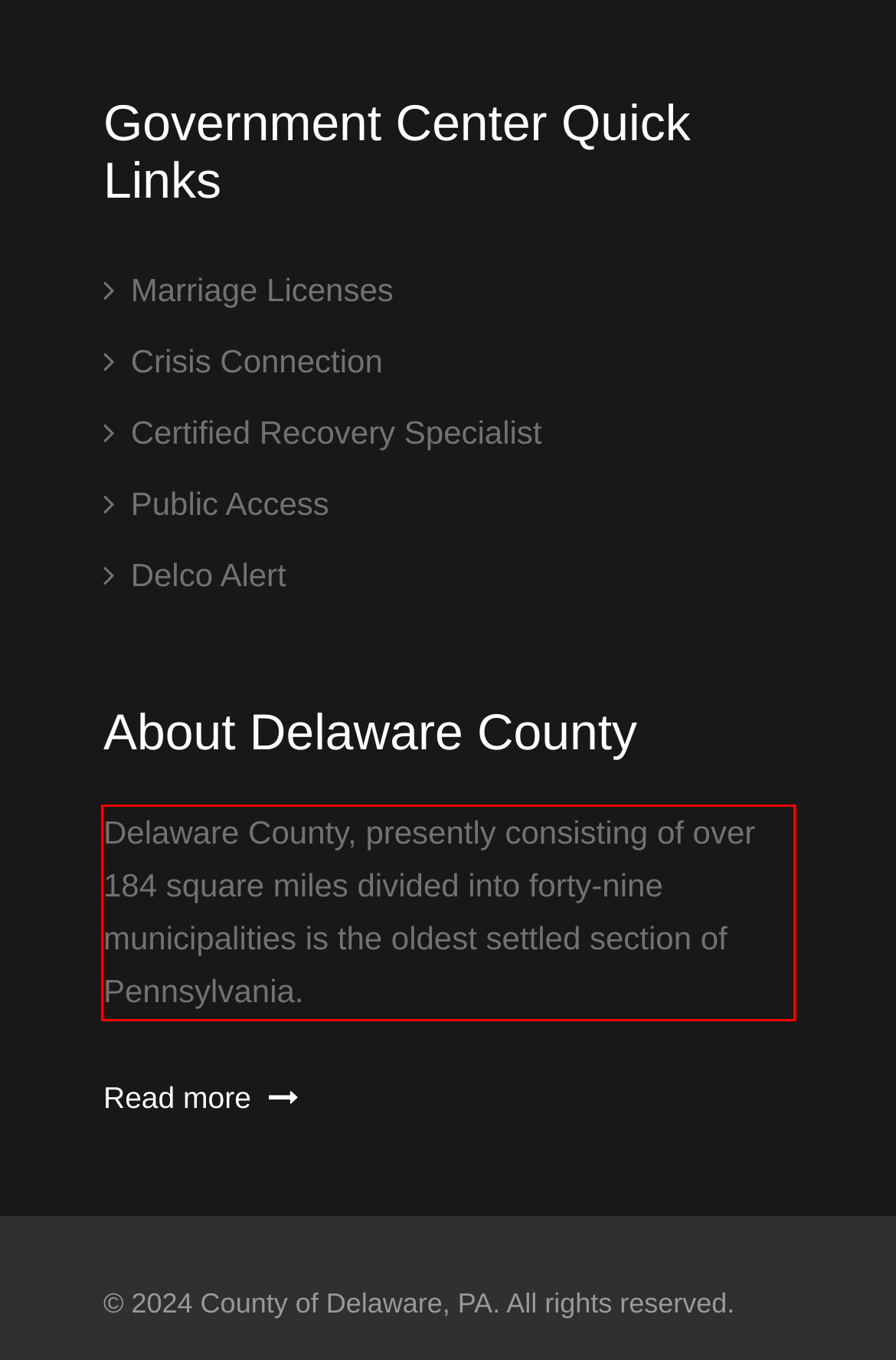Look at the screenshot of the webpage, locate the red rectangle bounding box, and generate the text content that it contains.

Delaware County, presently consisting of over 184 square miles divided into forty-nine municipalities is the oldest settled section of Pennsylvania.